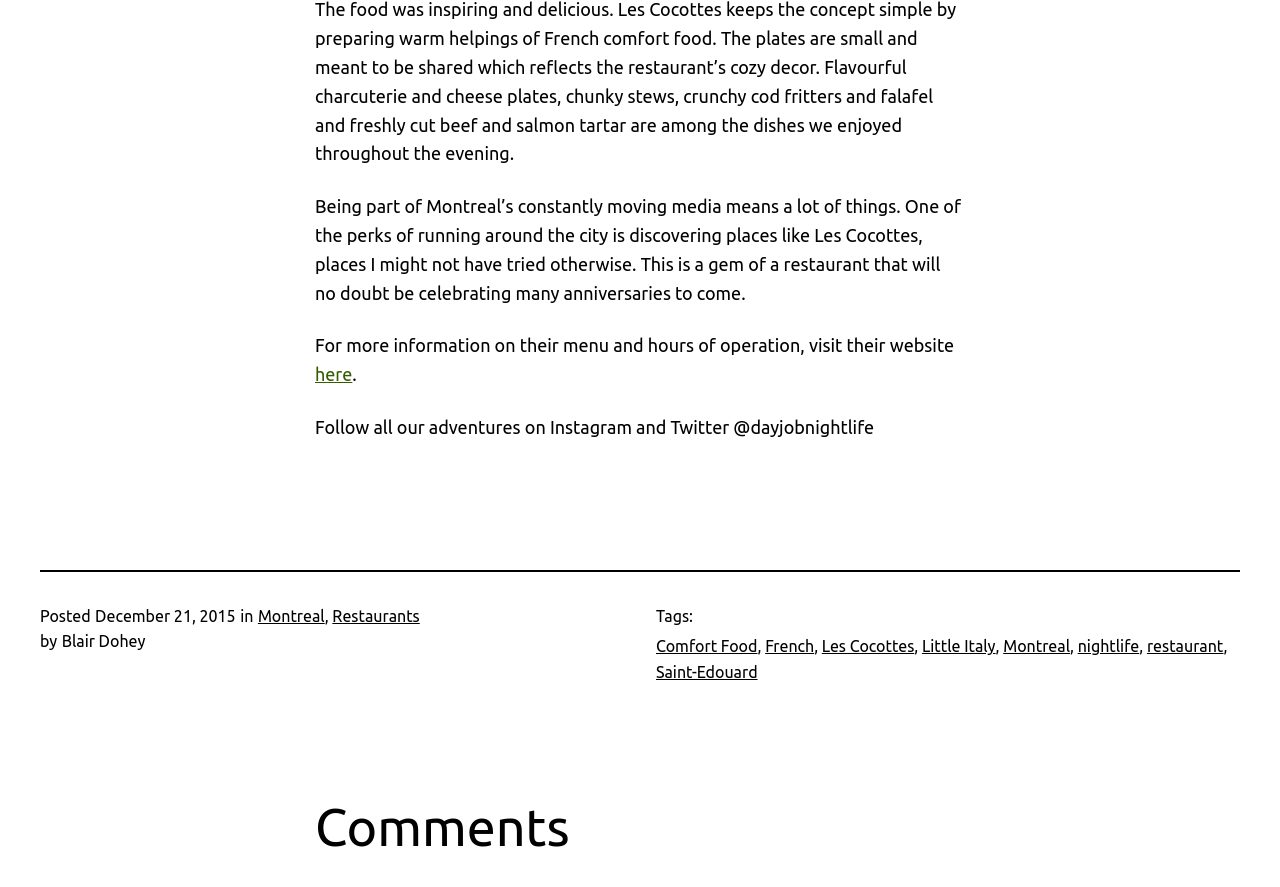Can you determine the bounding box coordinates of the area that needs to be clicked to fulfill the following instruction: "view comments"?

[0.246, 0.897, 0.754, 0.968]